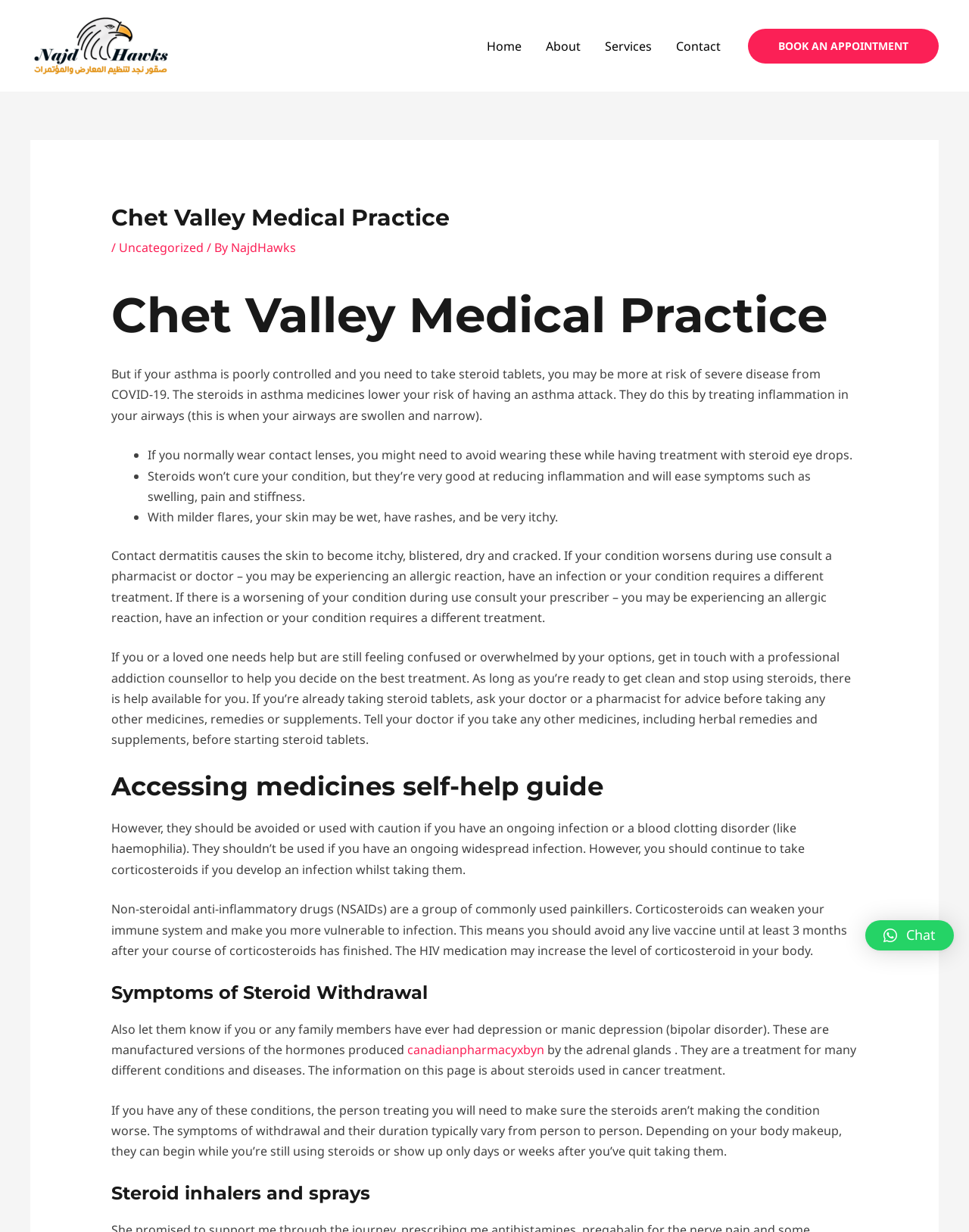Given the element description: "Home", predict the bounding box coordinates of this UI element. The coordinates must be four float numbers between 0 and 1, given as [left, top, right, bottom].

[0.49, 0.016, 0.551, 0.059]